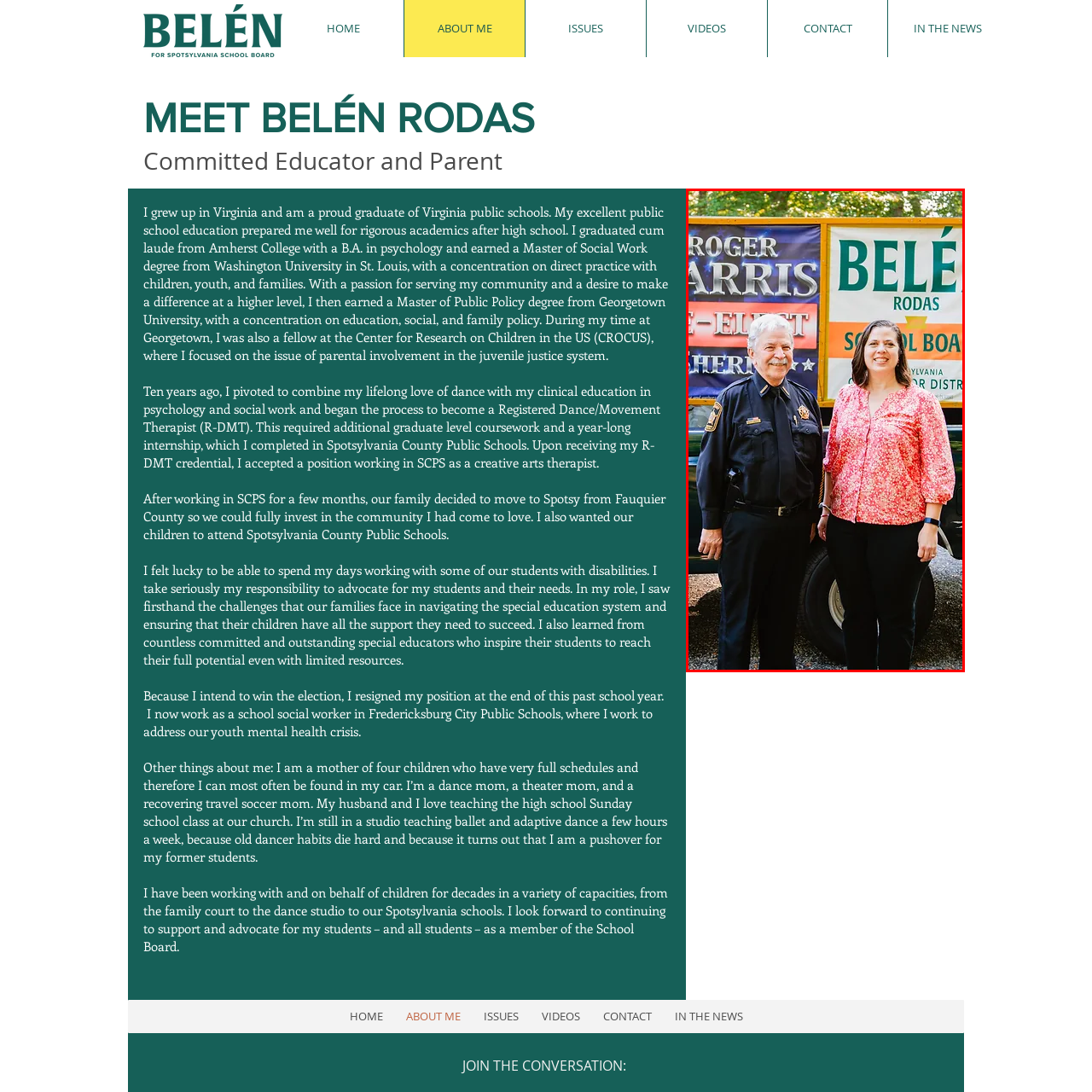Observe the highlighted image and answer the following: Is the man in the law enforcement uniform smiling?

Yes